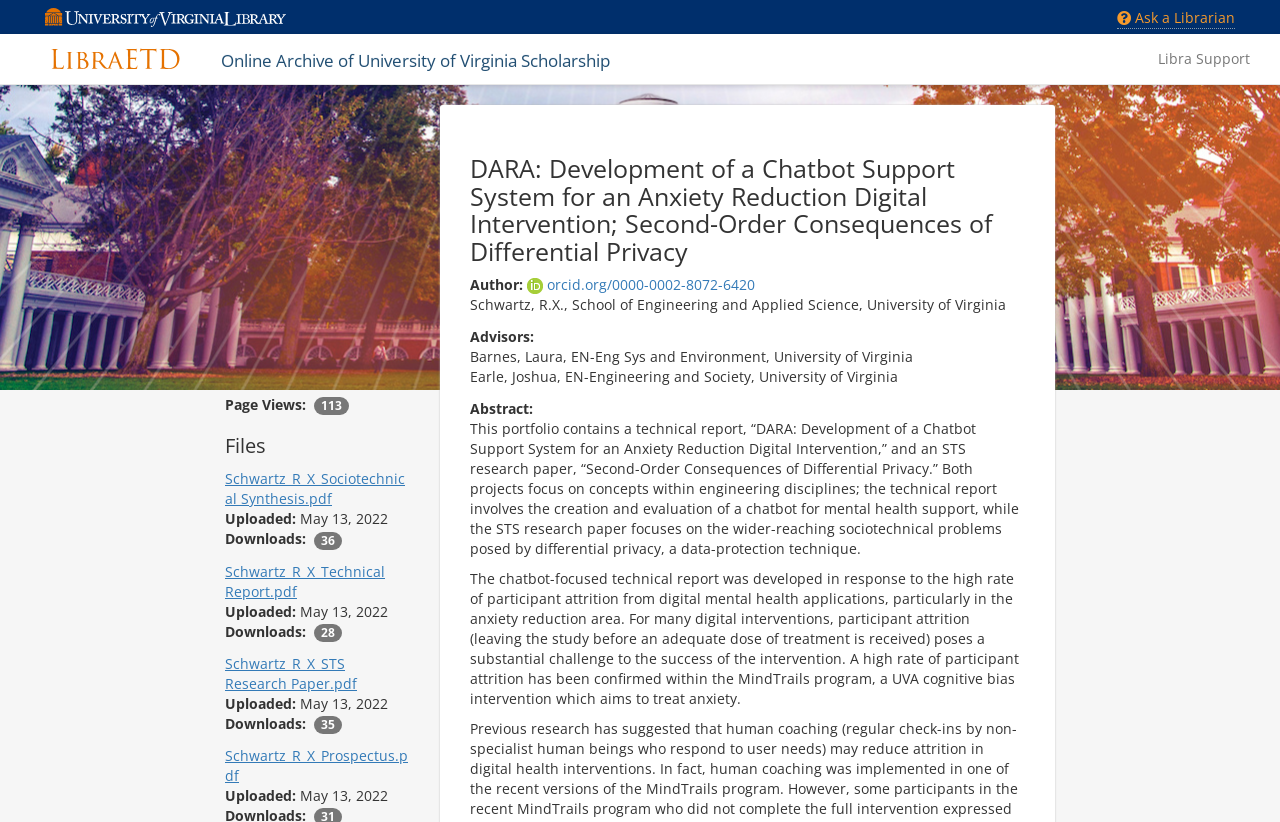How many page views does this webpage have?
Using the visual information, respond with a single word or phrase.

113